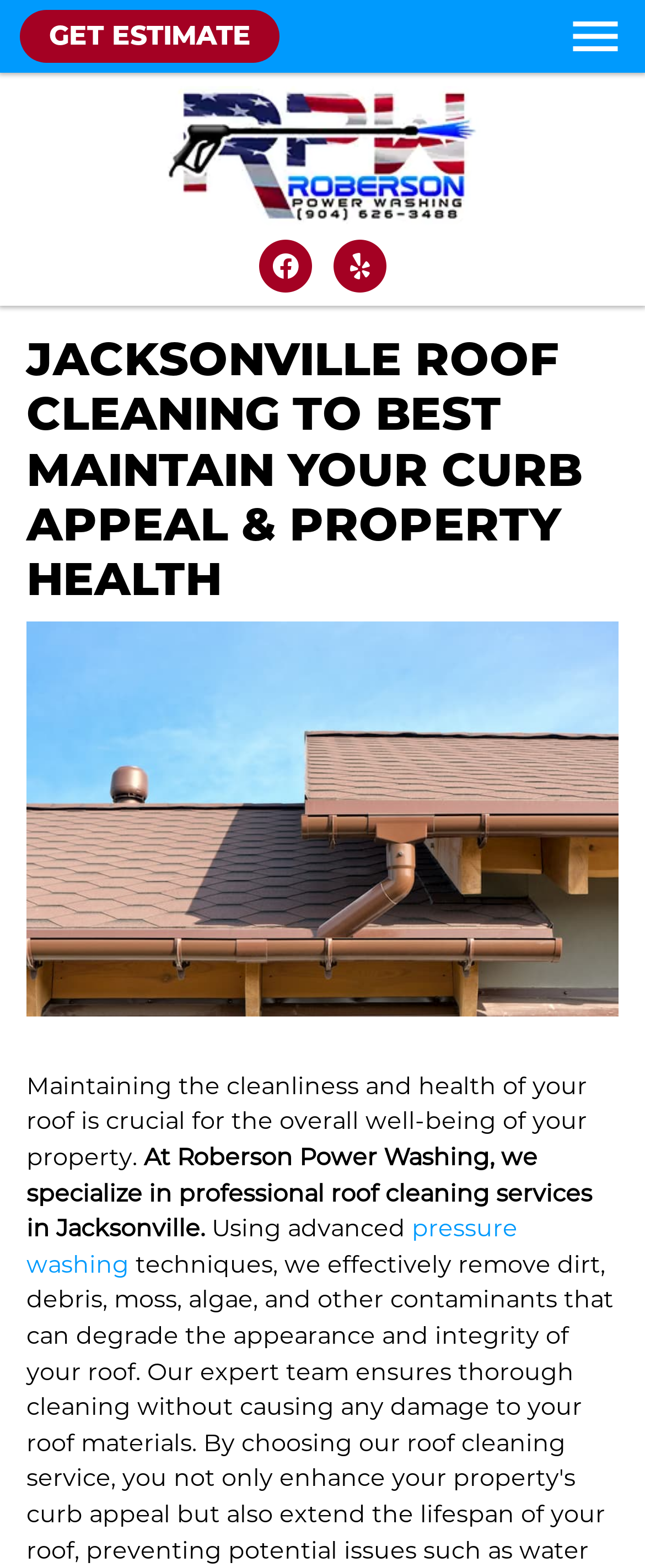Is there a mobile menu?
Please provide a full and detailed response to the question.

I found a mobile menu by looking at the link 'Mobile Menu' and its corresponding image, which has a description 'Mobile Menu'.